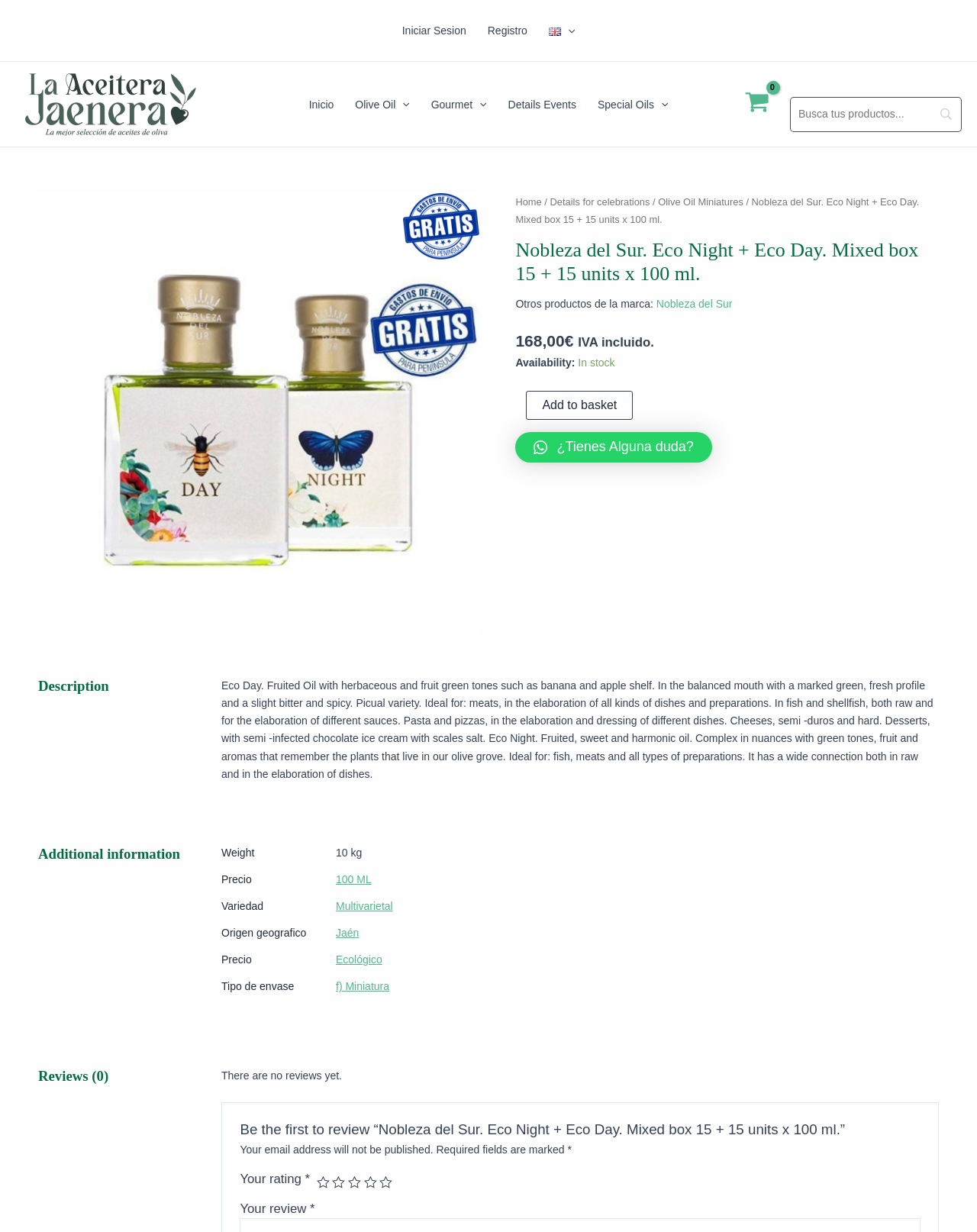Locate the bounding box coordinates of the segment that needs to be clicked to meet this instruction: "read the latest news".

None